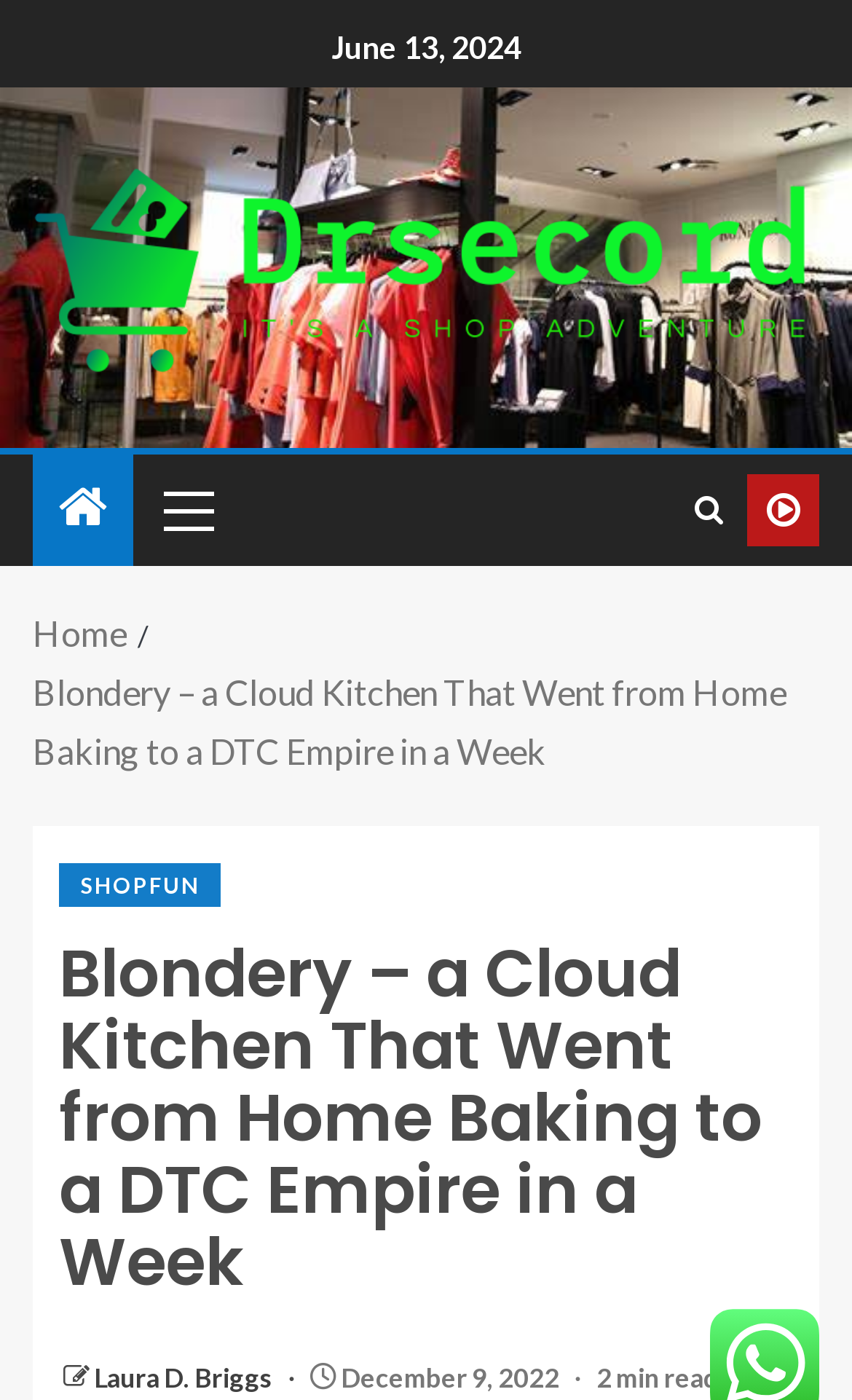Please find the bounding box coordinates of the element that you should click to achieve the following instruction: "Click on the Drsecord link". The coordinates should be presented as four float numbers between 0 and 1: [left, top, right, bottom].

[0.038, 0.173, 0.962, 0.202]